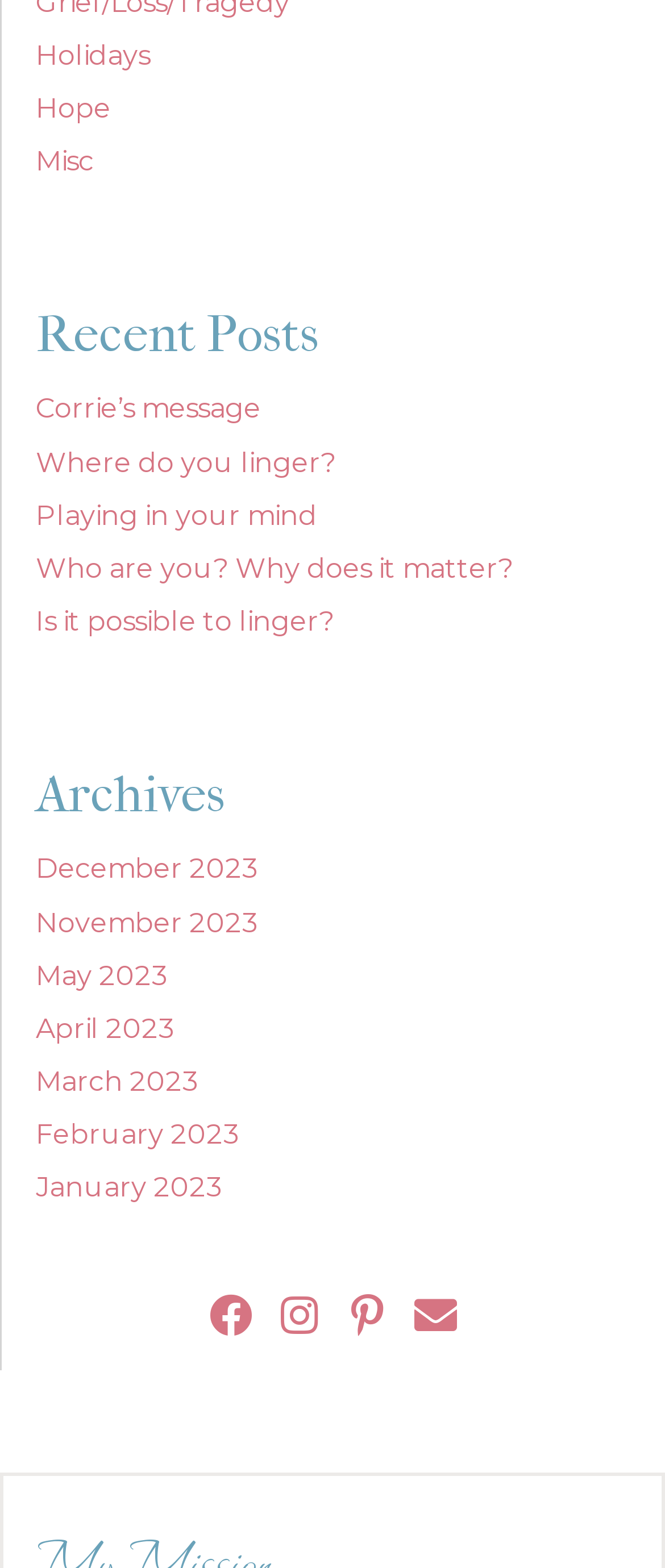Find the bounding box of the UI element described as: "Holidays". The bounding box coordinates should be given as four float values between 0 and 1, i.e., [left, top, right, bottom].

[0.054, 0.025, 0.226, 0.045]